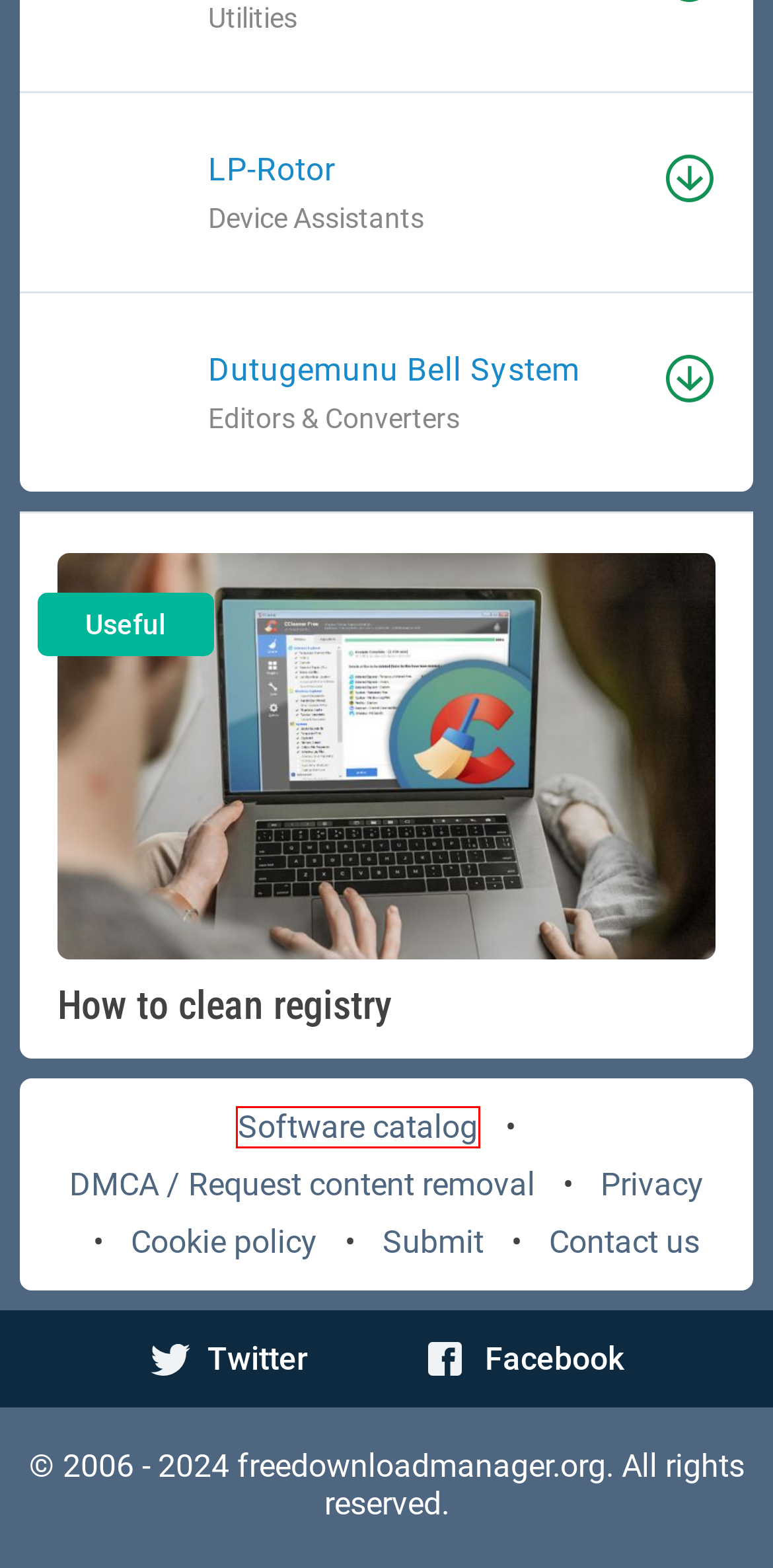A screenshot of a webpage is provided, featuring a red bounding box around a specific UI element. Identify the webpage description that most accurately reflects the new webpage after interacting with the selected element. Here are the candidates:
A. Dutugemunu Bell System (free) download Windows version
B. How to clean registry
C. Windows software catalog on FreeDownloadManager.org
D. Free Download Manager - download everything from the internet
E. Free Download Manager - Terms & Privacy
F. Download free LP-Rotor 2.1.0.1
G. Download free Dutugemunu Bell System 1.0
H. LP-Rotor (free) download Windows version

C